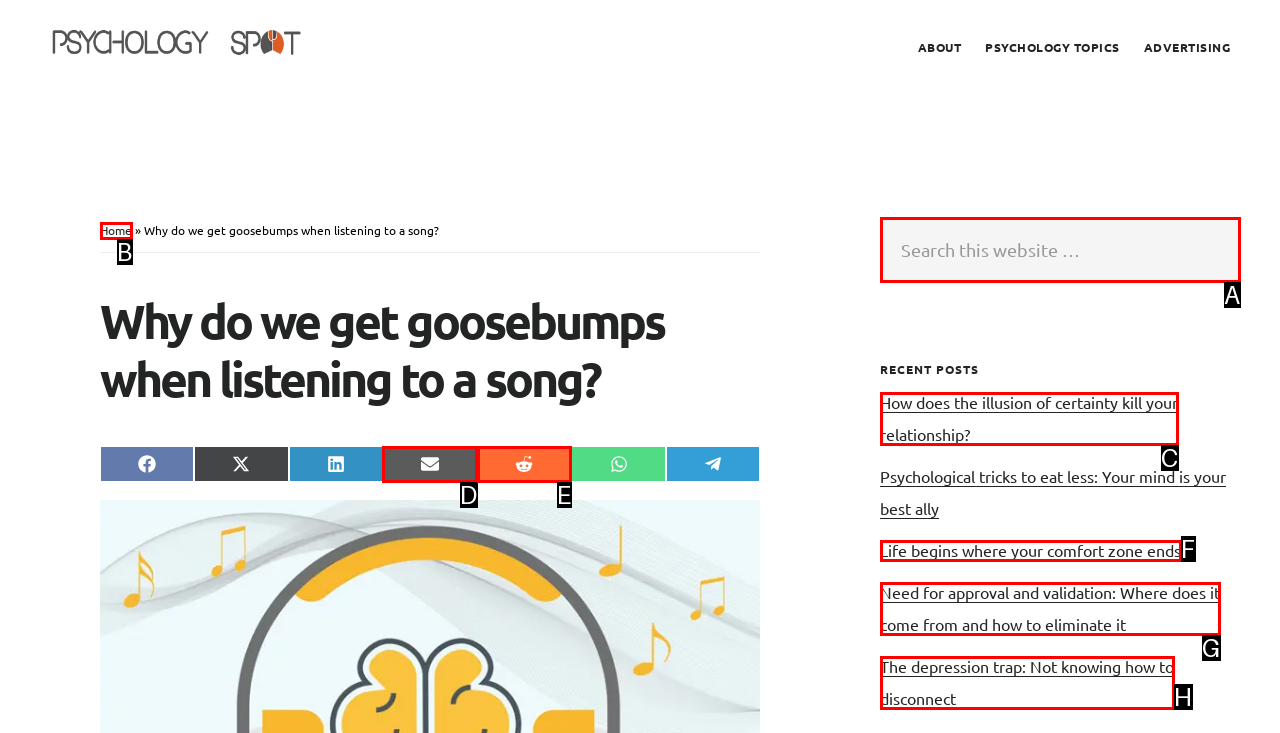Identify the letter of the UI element I need to click to carry out the following instruction: Search for a topic

A